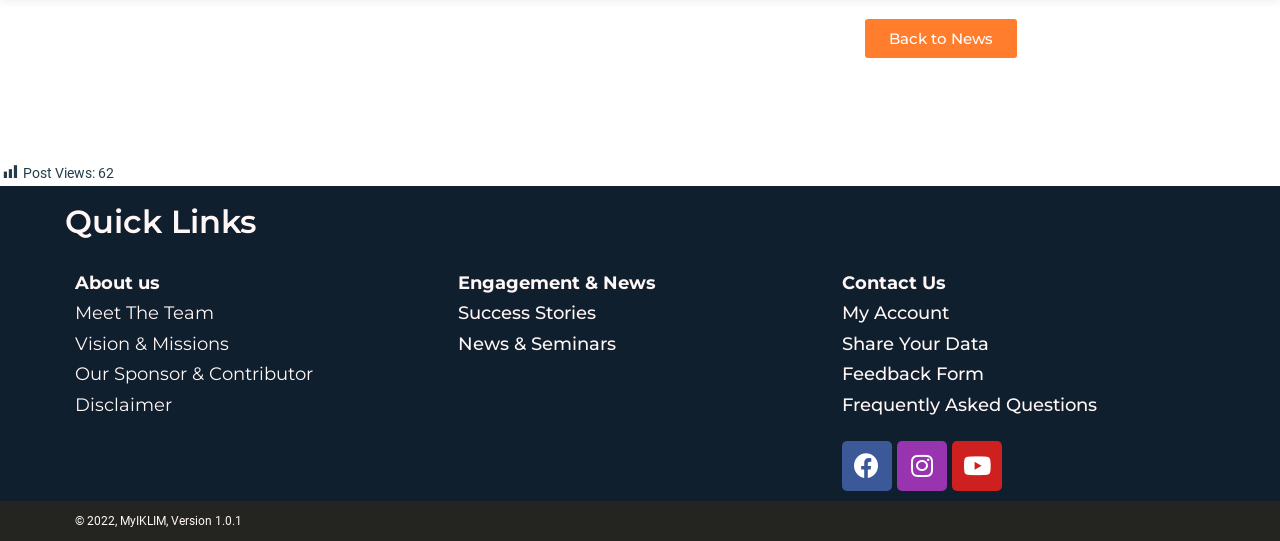What is the number of post views?
Give a single word or phrase answer based on the content of the image.

62